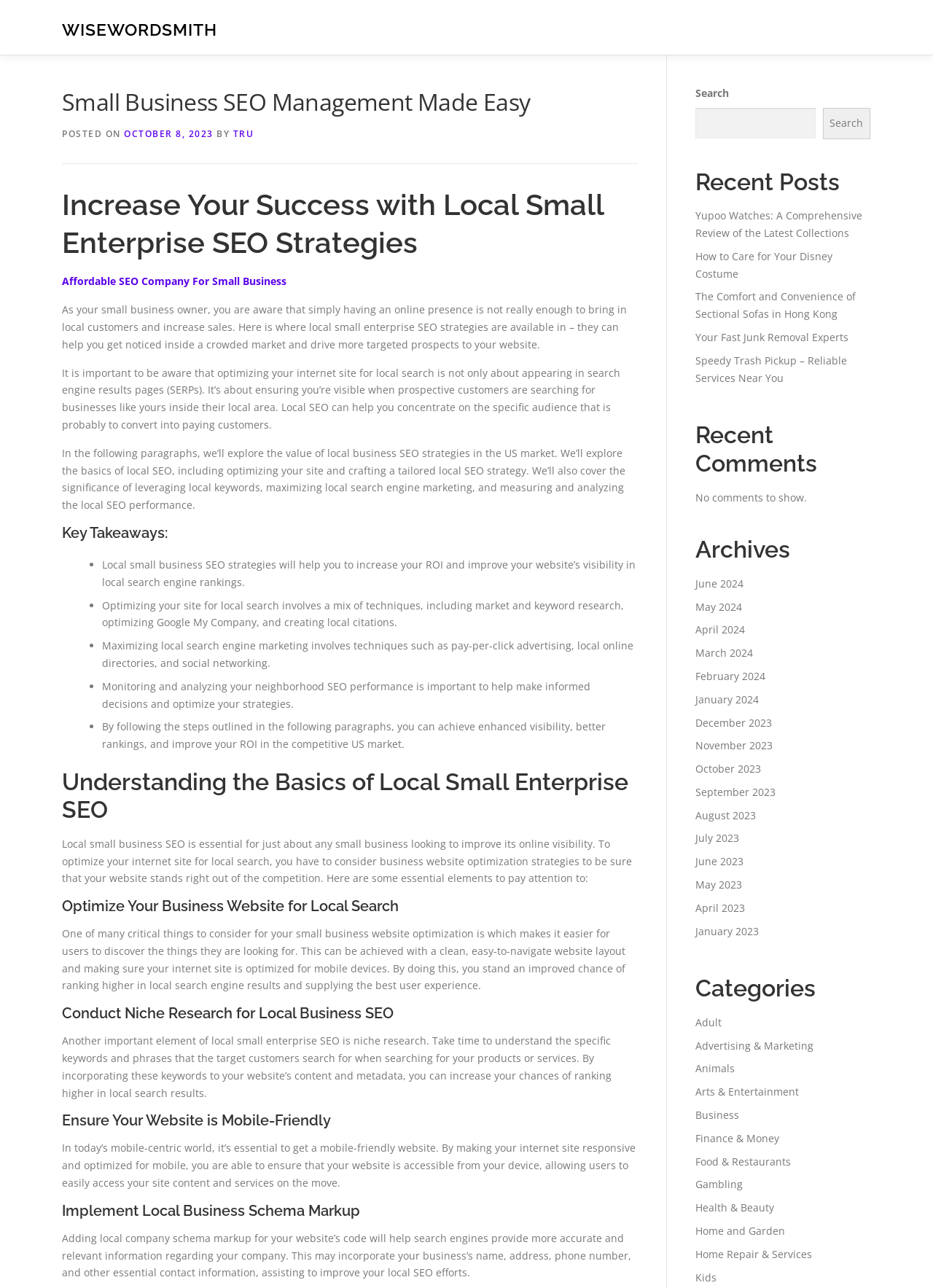Identify the coordinates of the bounding box for the element that must be clicked to accomplish the instruction: "Search for something".

[0.745, 0.084, 0.874, 0.108]